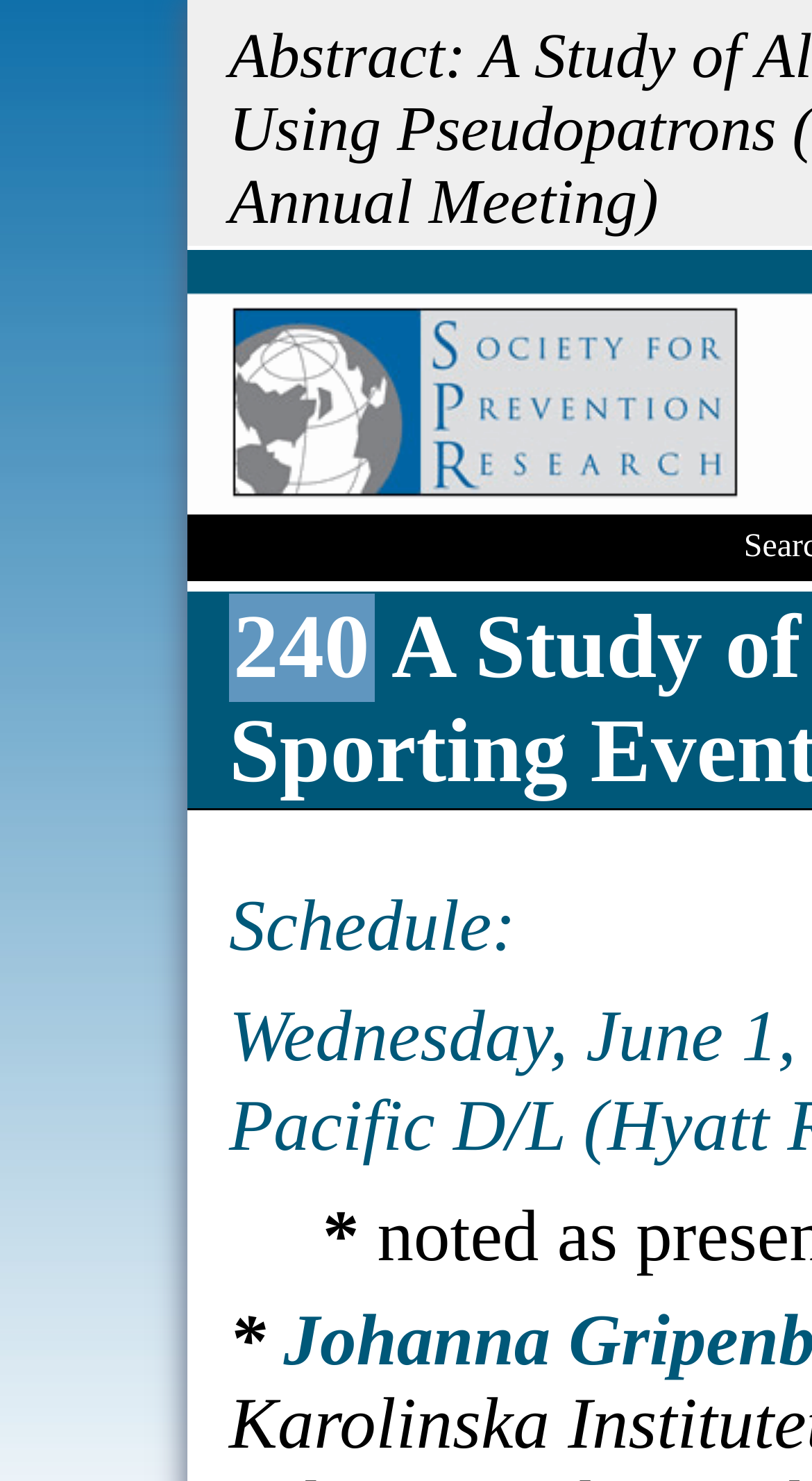What is the title or heading displayed on the webpage?

Abstract: A Study of Alcohol Overserving at Sporting Events Using Pseudopatrons (Society for Prevention Research 24th Annual Meeting)